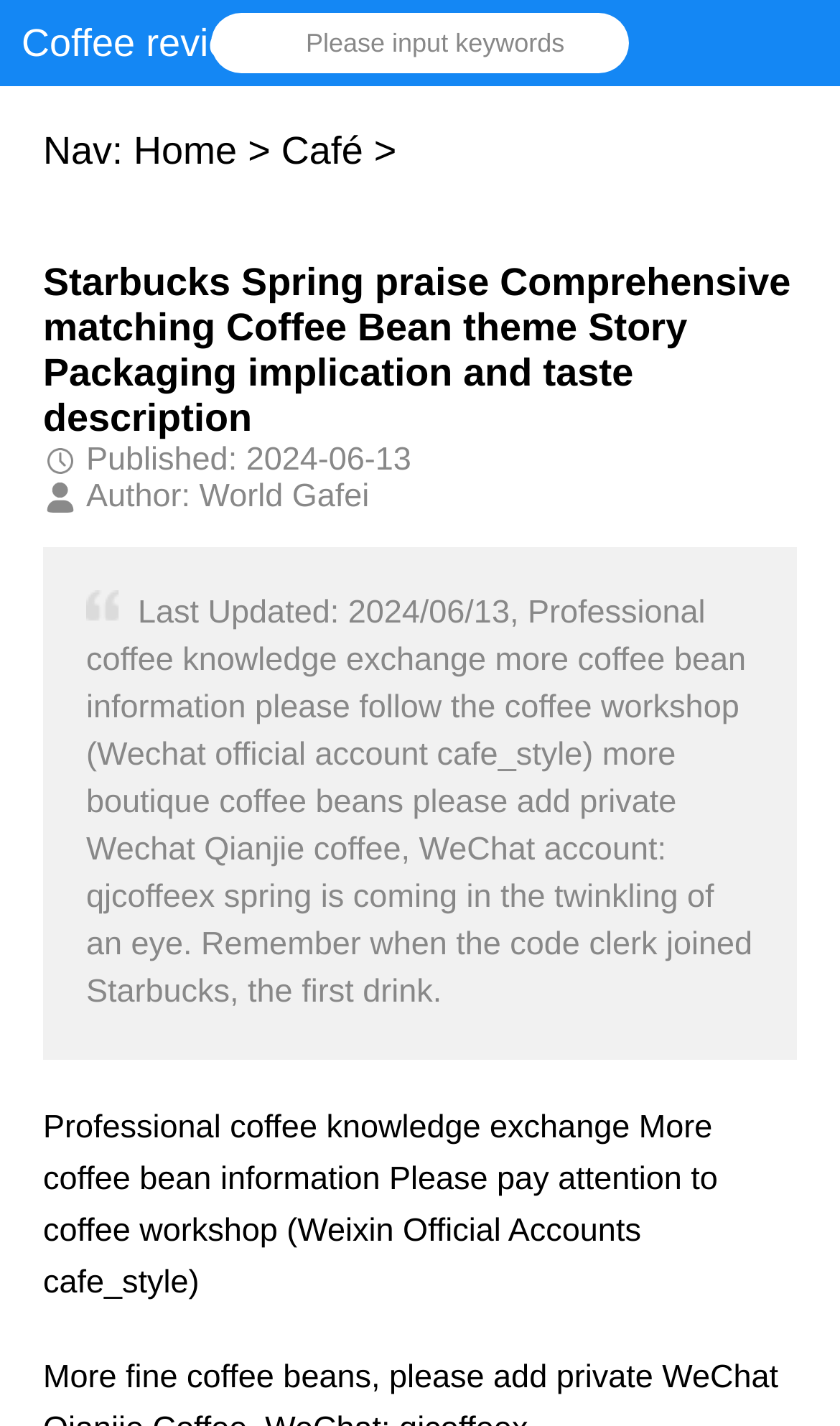Use a single word or phrase to answer the question:
What is the purpose of the coffee workshop?

Professional coffee knowledge exchange